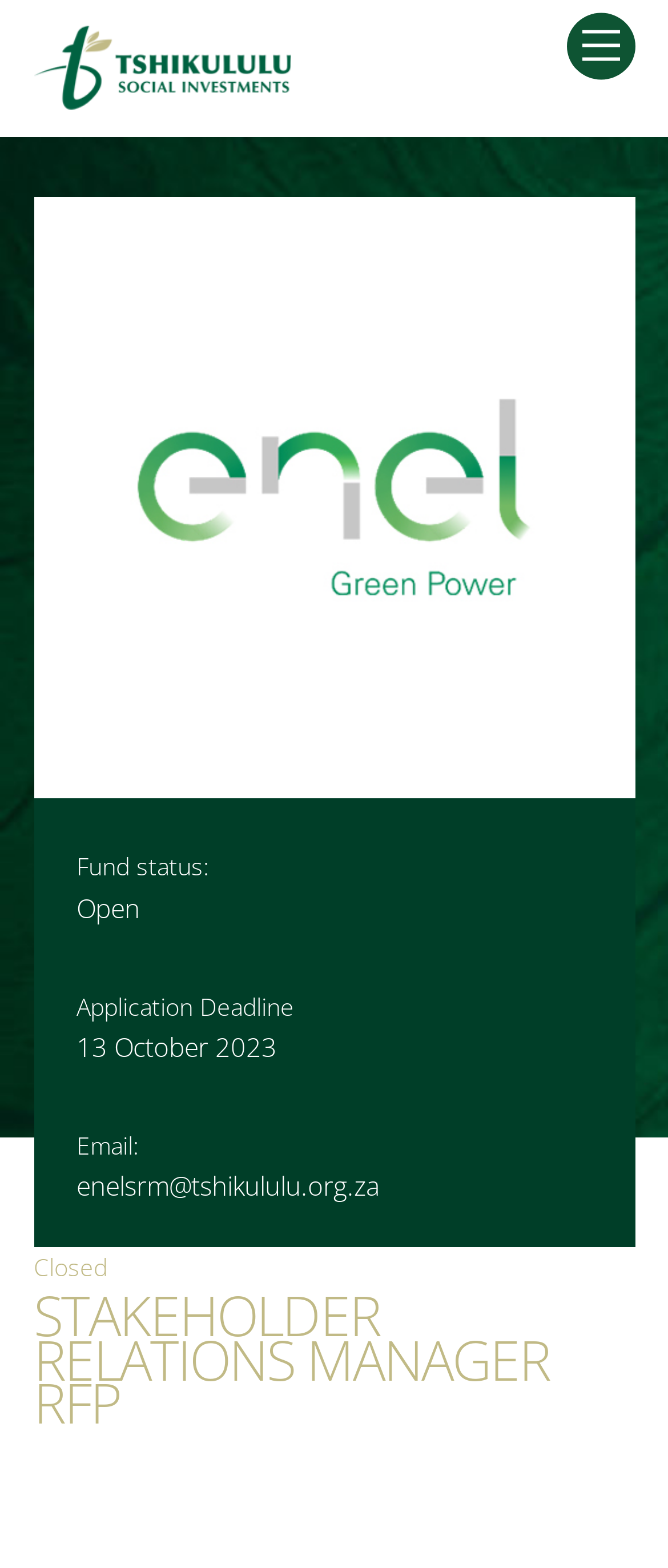Based on the element description: "Darmstadt", identify the bounding box coordinates for this UI element. The coordinates must be four float numbers between 0 and 1, listed as [left, top, right, bottom].

None